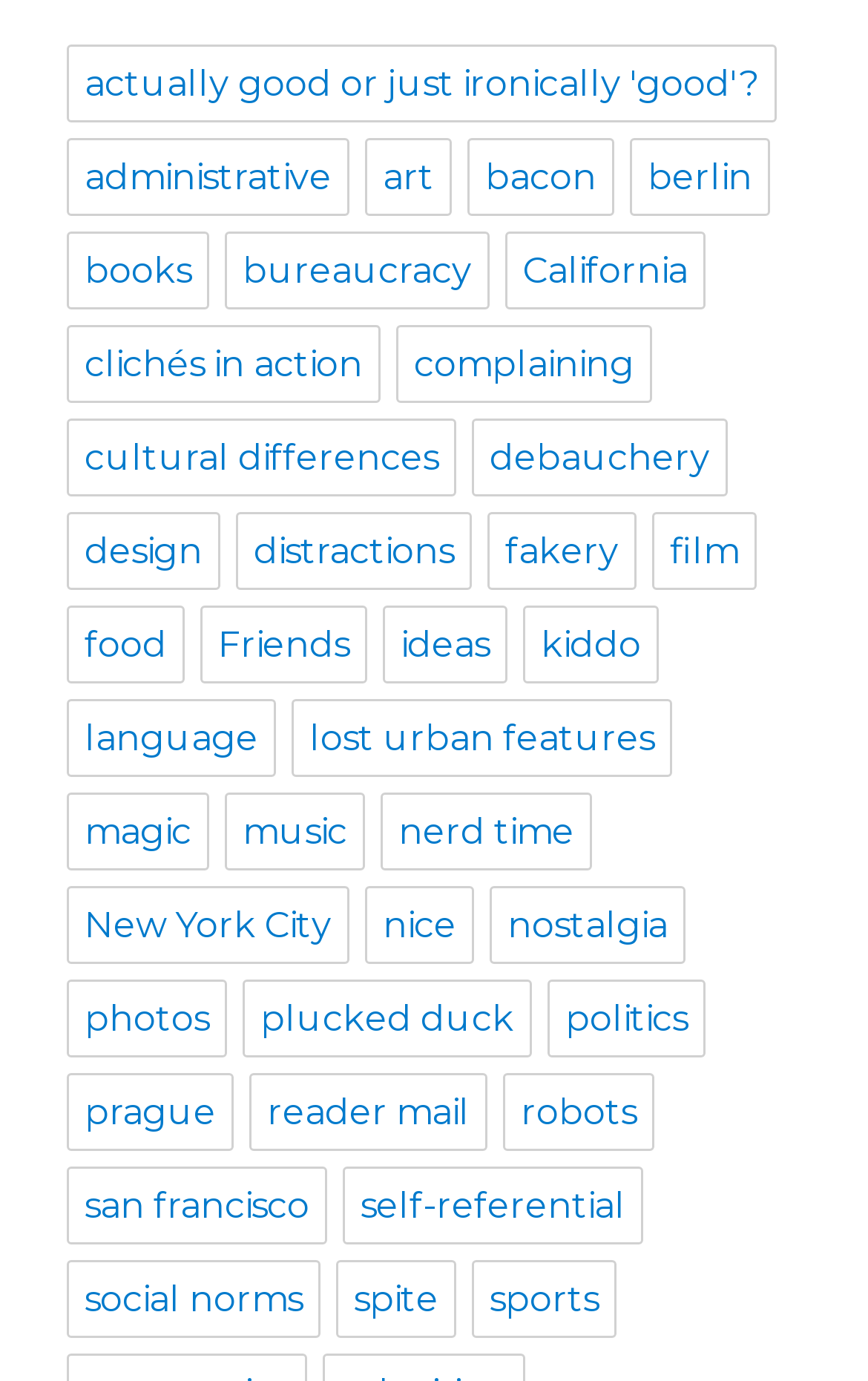Use a single word or phrase to answer the following:
What is the first link on the webpage?

actually good or just ironically 'good'?